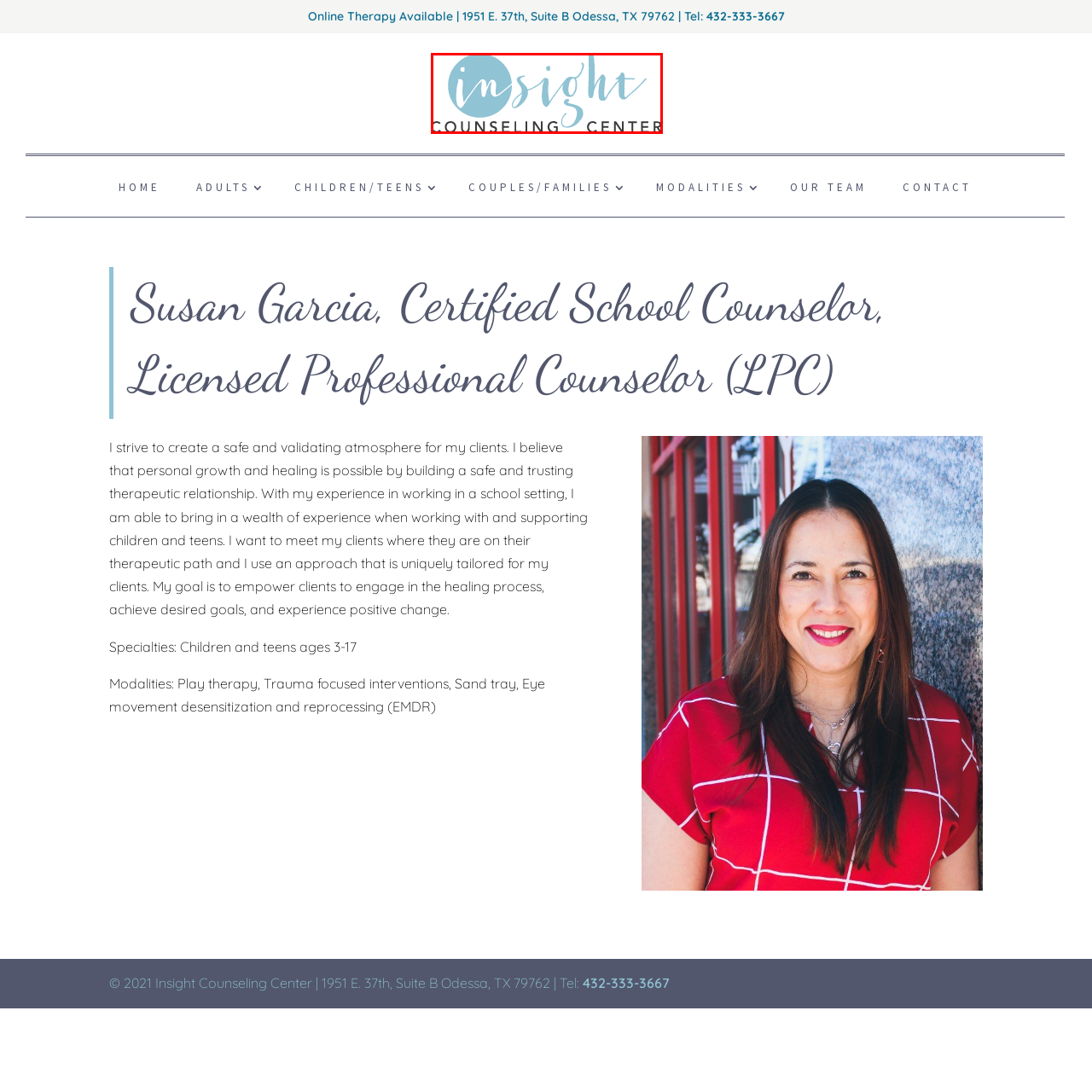Carefully look at the image inside the red box and answer the subsequent question in as much detail as possible, using the information from the image: 
What is the center's mission?

The Insight Counseling Center's mission is to foster personal growth and healing through a safe and validating therapeutic relationship, as effectively represented by the center's logo.